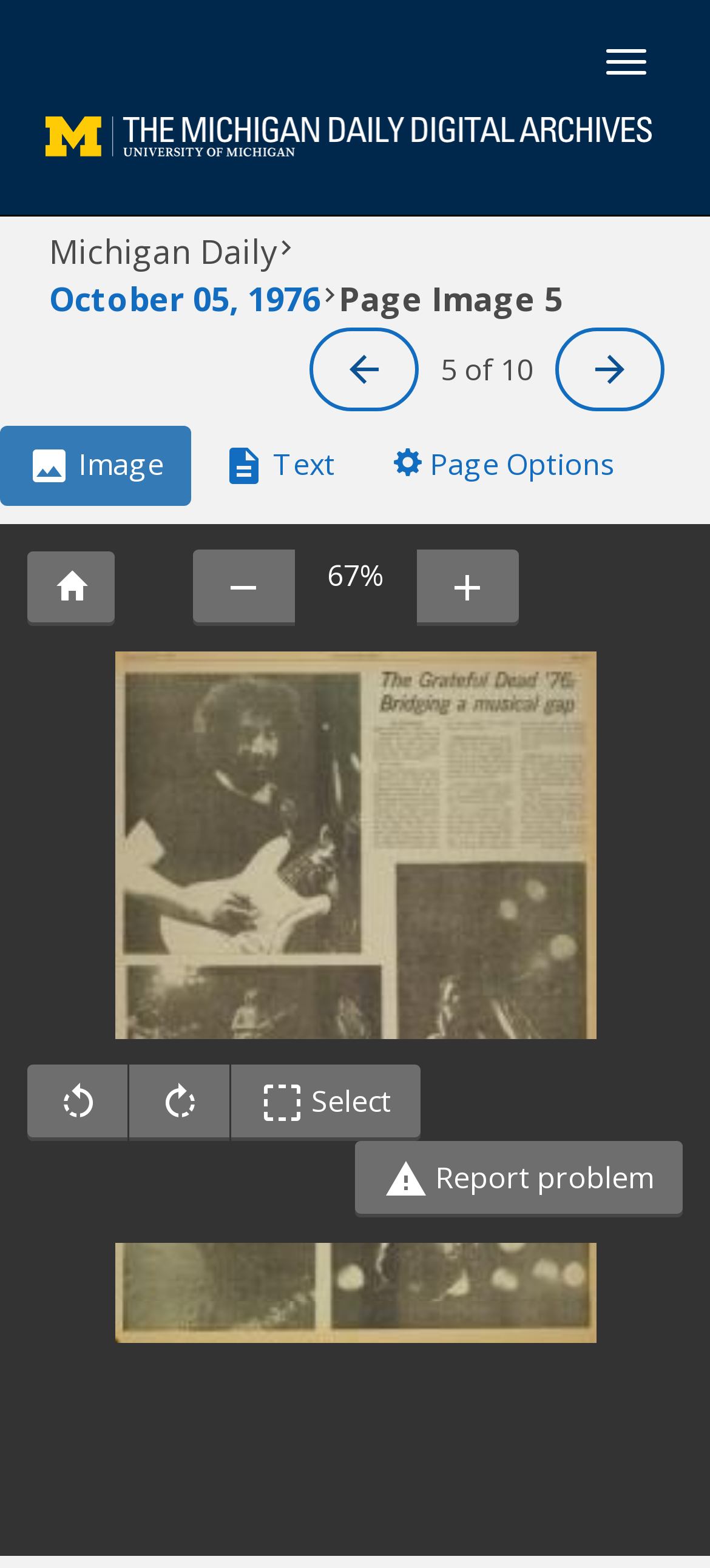Please find the bounding box coordinates for the clickable element needed to perform this instruction: "Go to The Michigan Daily Digital Archives".

[0.026, 0.067, 0.957, 0.125]